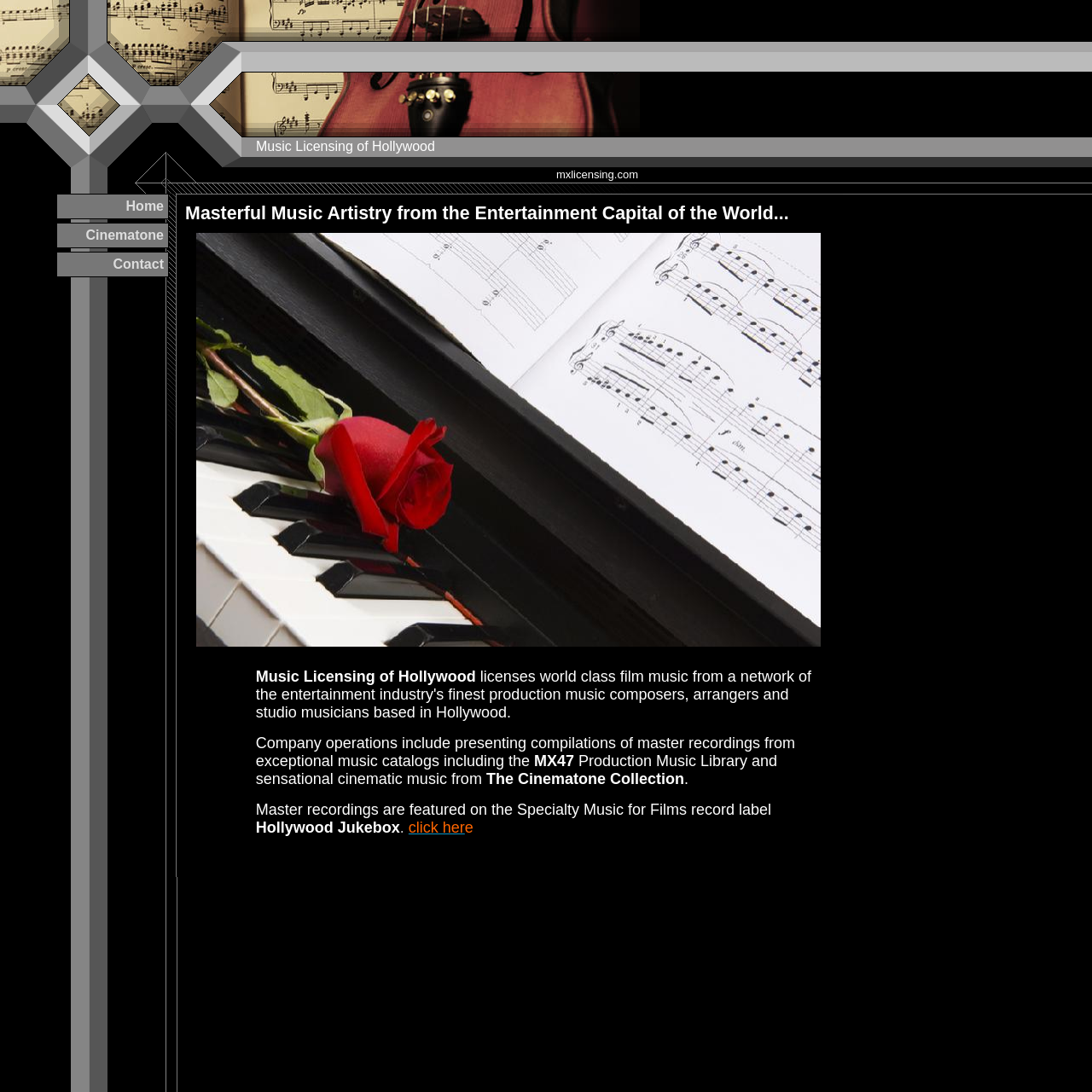Extract the main headline from the webpage and generate its text.

Music Licensing of Hollywood